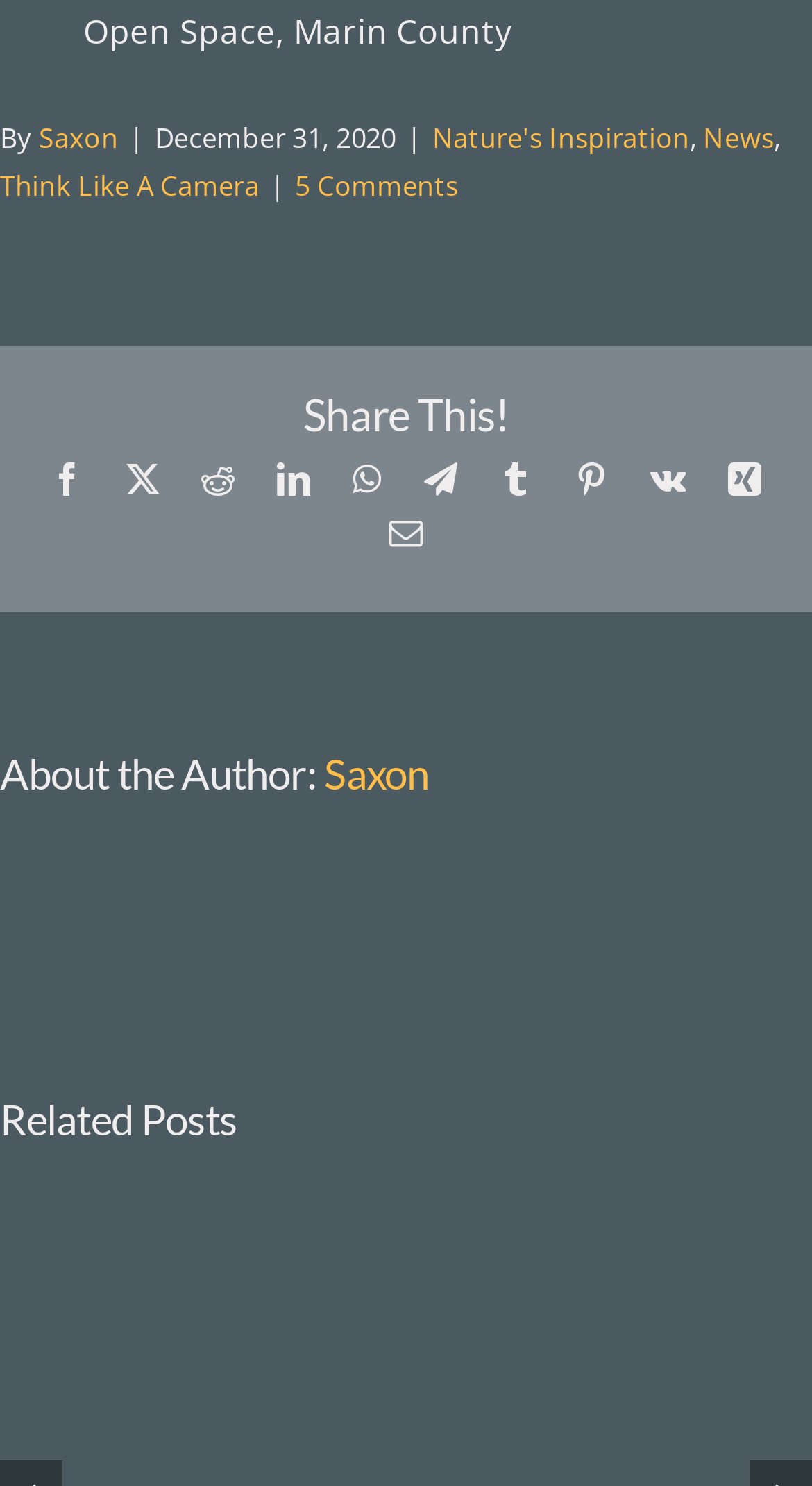How many comments are there on this article?
Based on the image, please offer an in-depth response to the question.

There are 5 comments on this article, which can be found next to the 'Think Like A Camera' link at the top of the webpage.